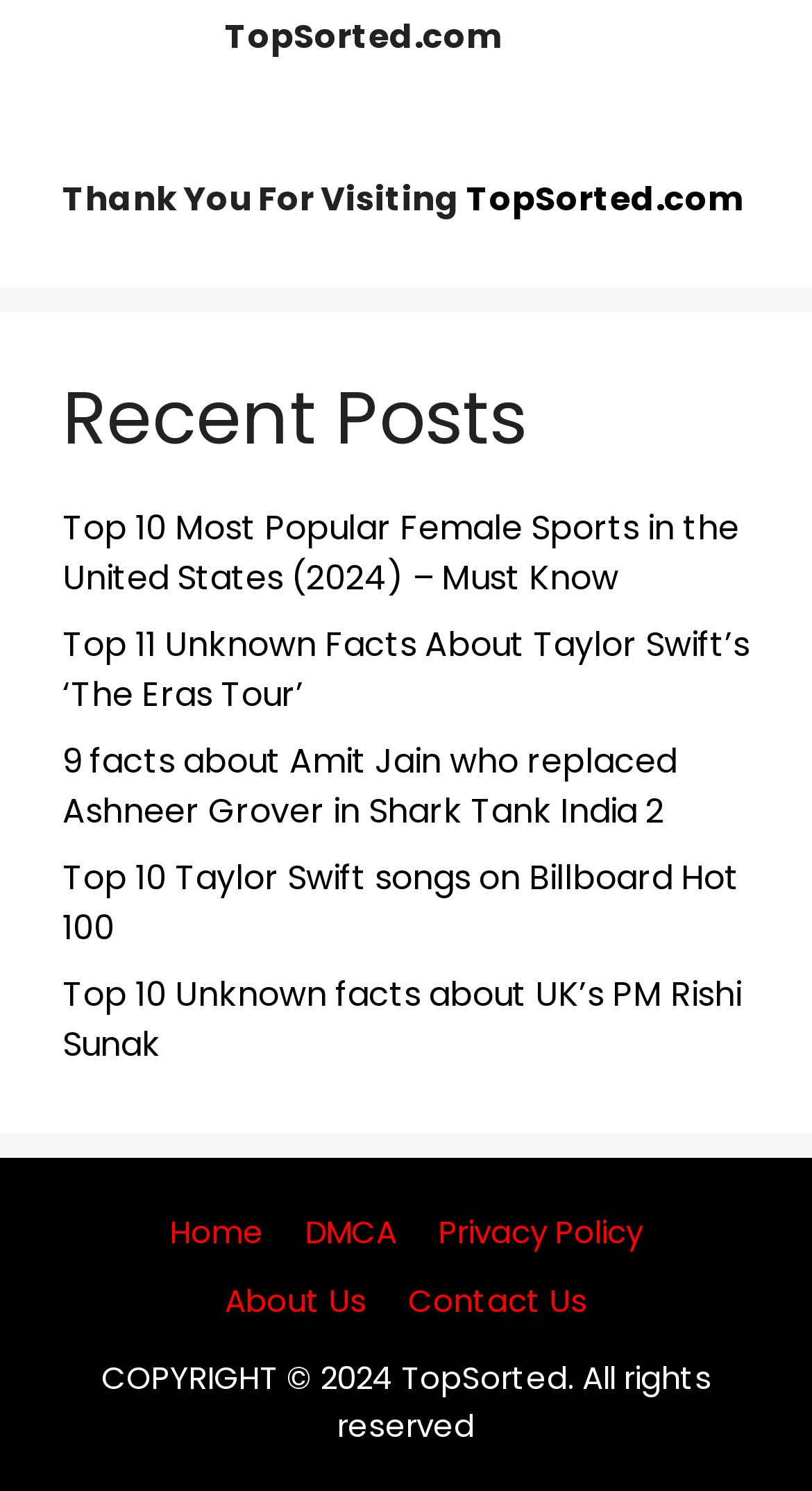What year is mentioned in the copyright notice?
Can you provide a detailed and comprehensive answer to the question?

The year mentioned in the copyright notice can be found at the bottom of the webpage, where it is written as 'COPYRIGHT © 2024 TopSorted. All rights reserved'.